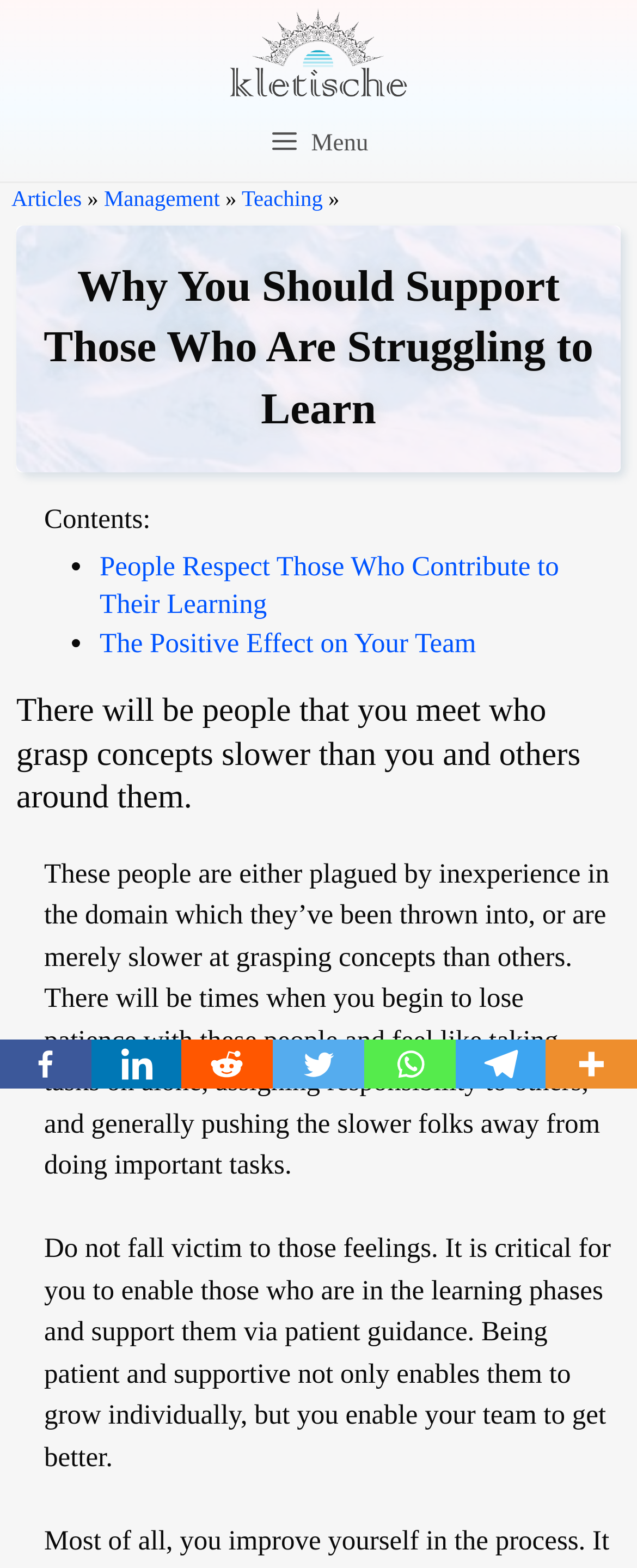Please identify the bounding box coordinates of the area I need to click to accomplish the following instruction: "Share on Facebook".

[0.0, 0.663, 0.143, 0.694]